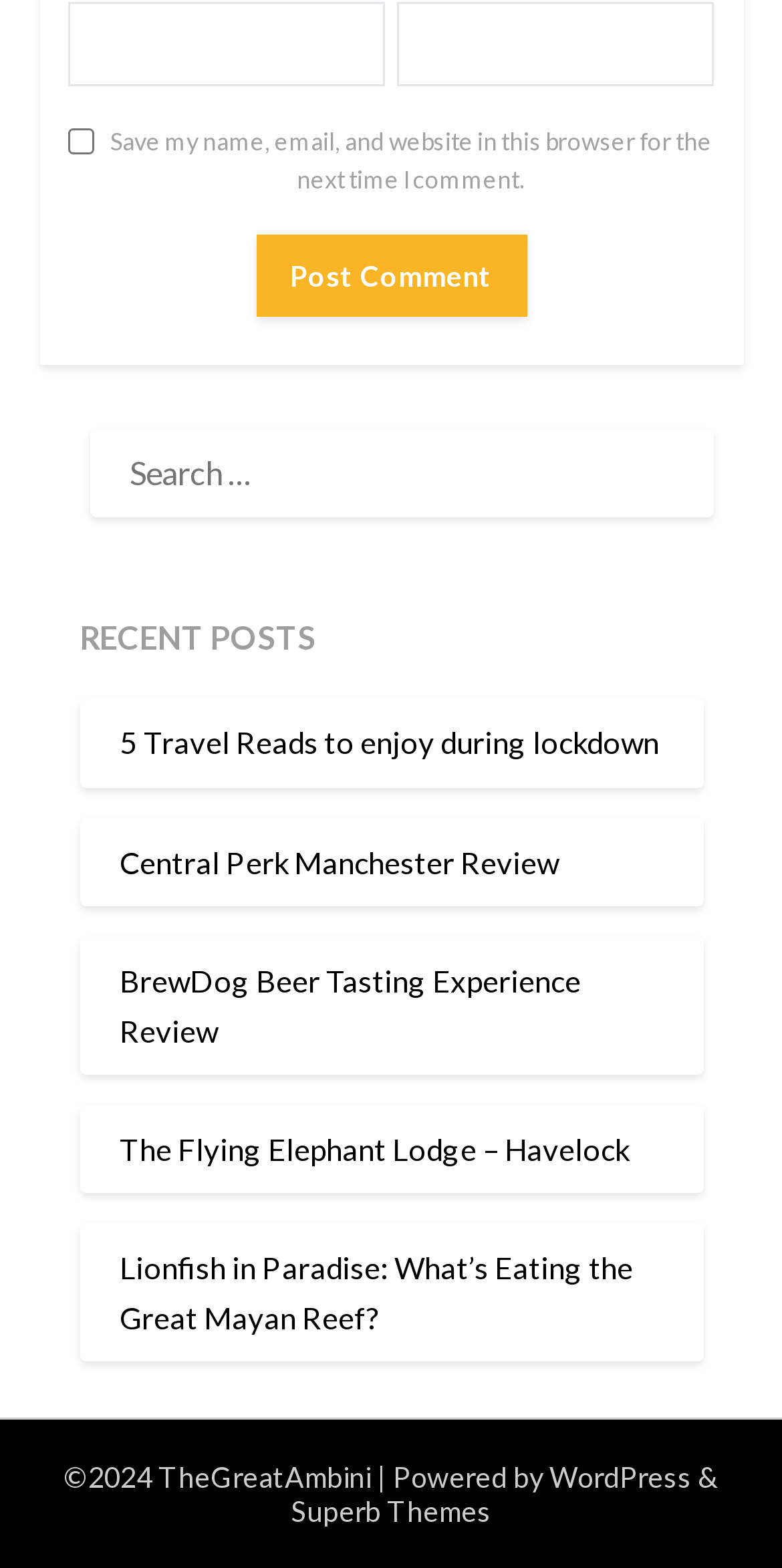Mark the bounding box of the element that matches the following description: "Peas".

None